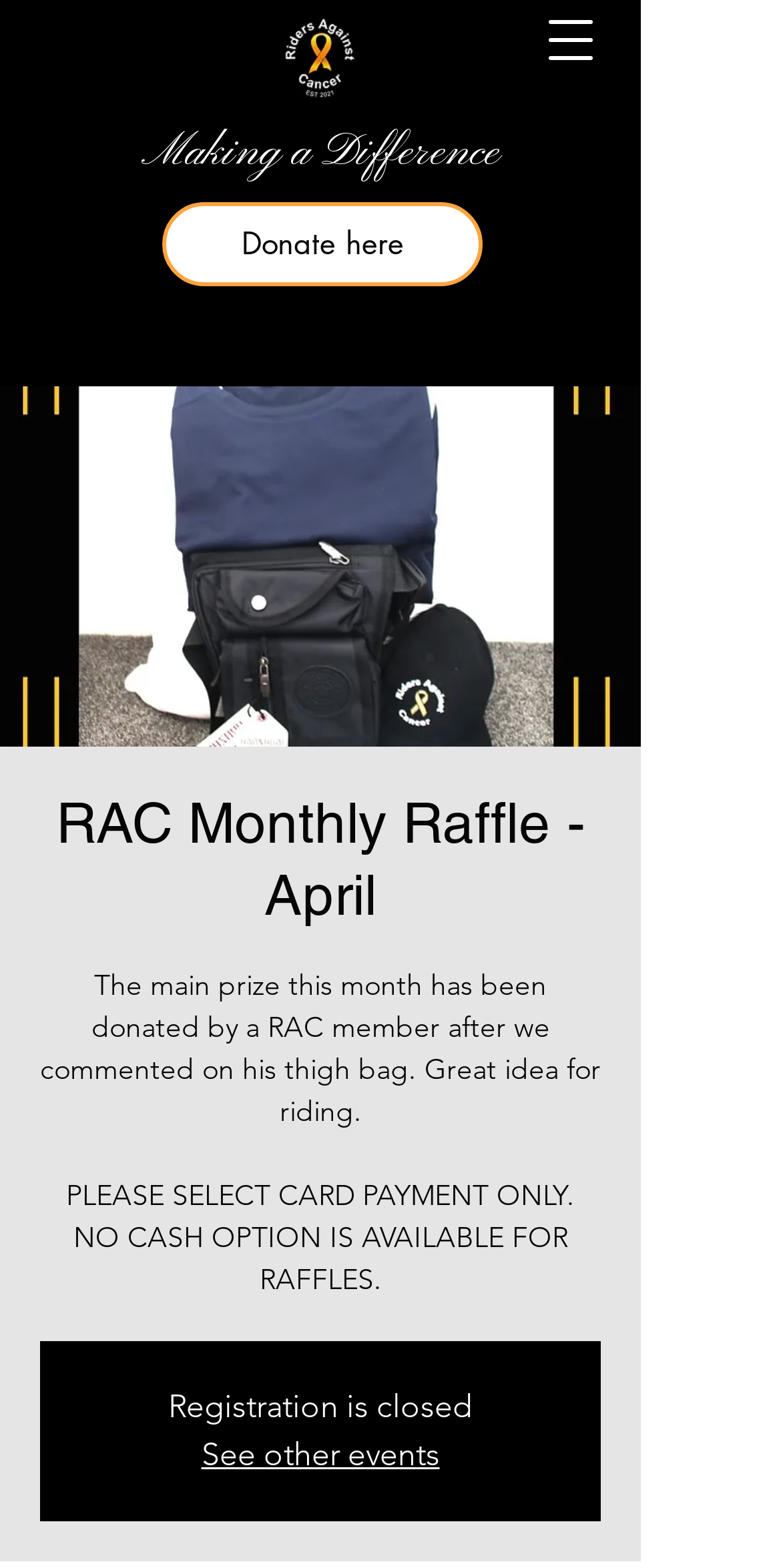Please extract the webpage's main title and generate its text content.

RAC Monthly Raffle - April